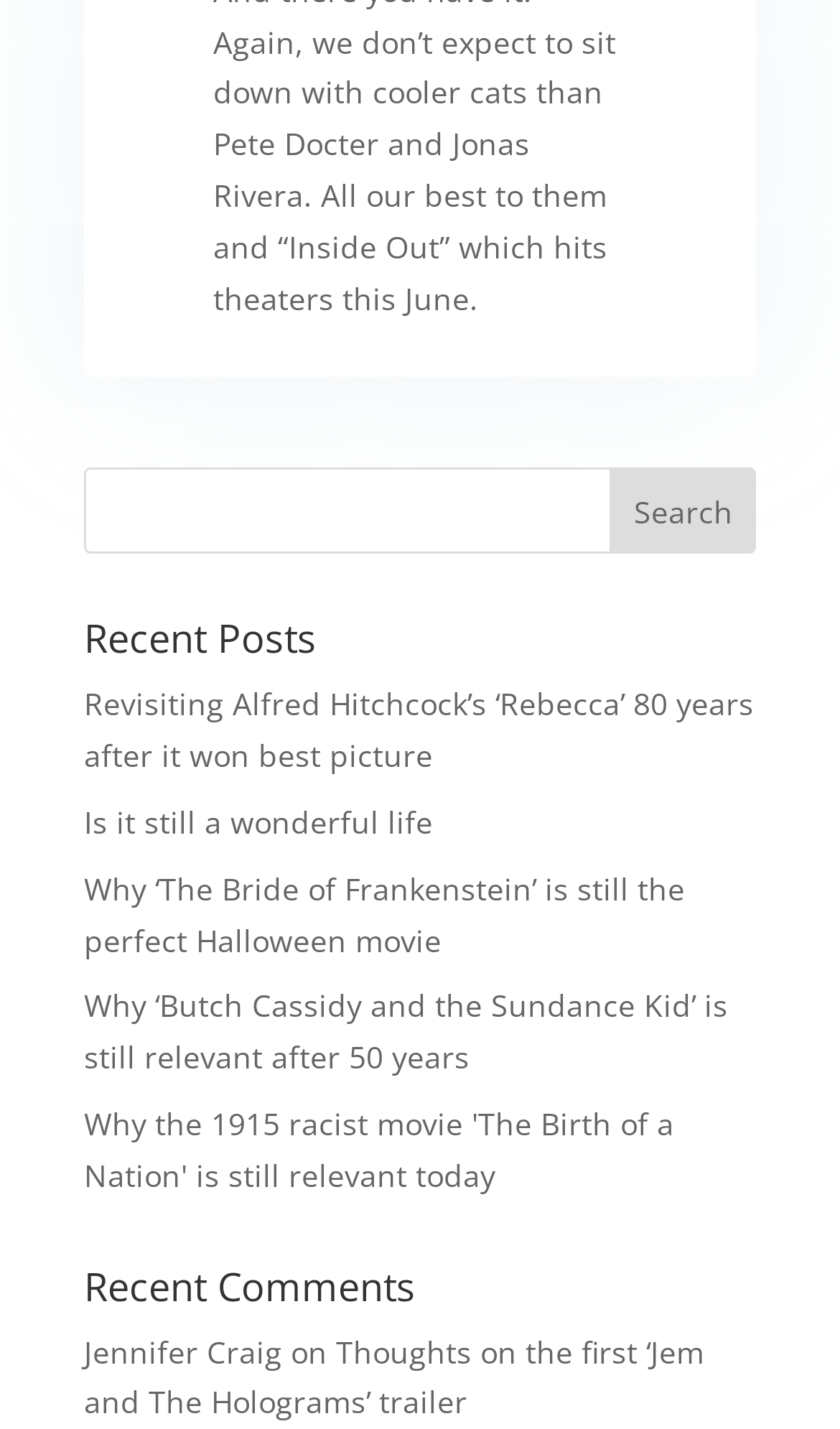Locate the bounding box coordinates of the clickable region to complete the following instruction: "Read the post 'Thoughts on the first ‘Jem and The Holograms’ trailer'."

[0.1, 0.931, 0.838, 0.995]